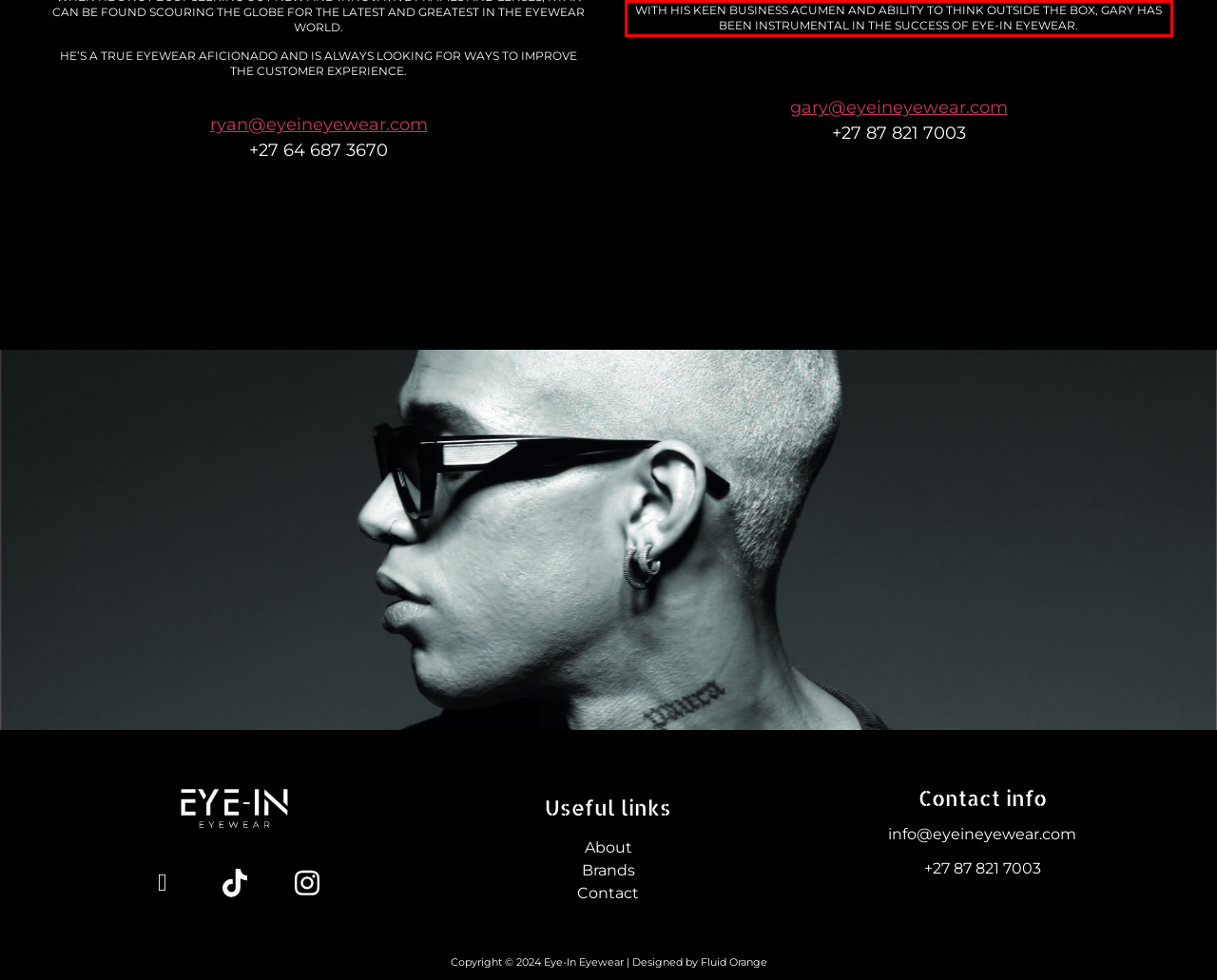With the provided screenshot of a webpage, locate the red bounding box and perform OCR to extract the text content inside it.

WITH HIS KEEN BUSINESS ACUMEN AND ABILITY TO THINK OUTSIDE THE BOX, GARY HAS BEEN INSTRUMENTAL IN THE SUCCESS OF EYE-IN EYEWEAR.